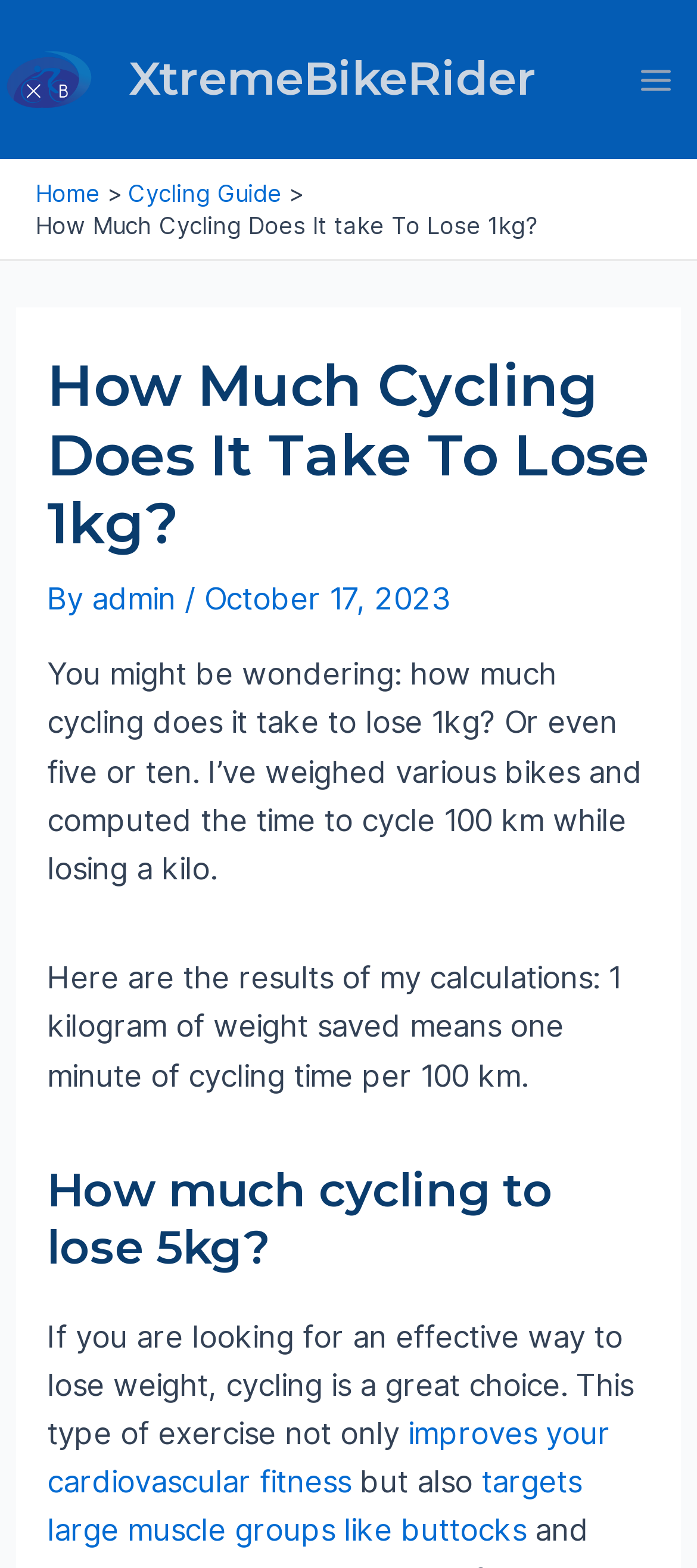Give a one-word or one-phrase response to the question: 
What is the topic of the article?

Cycling and weight loss